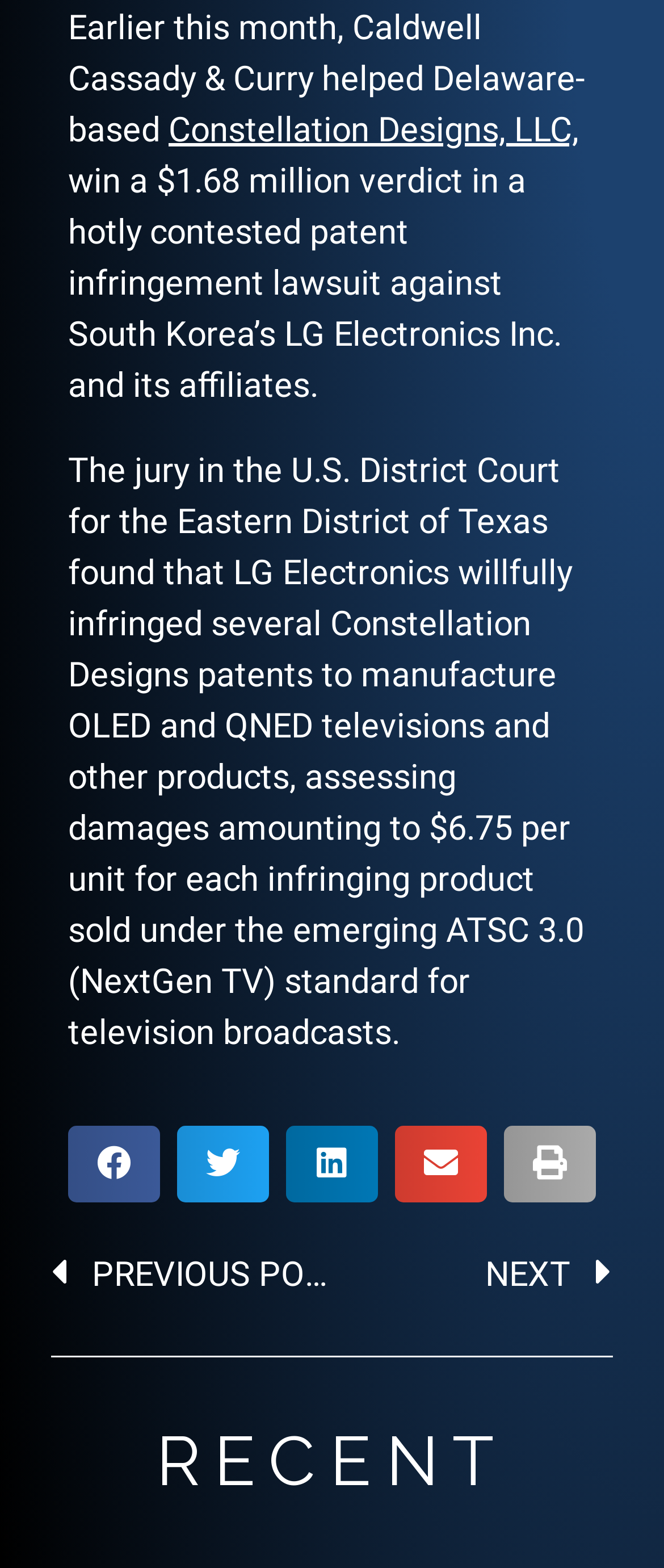Find the bounding box coordinates of the clickable area that will achieve the following instruction: "Go to next post".

[0.499, 0.799, 0.921, 0.827]